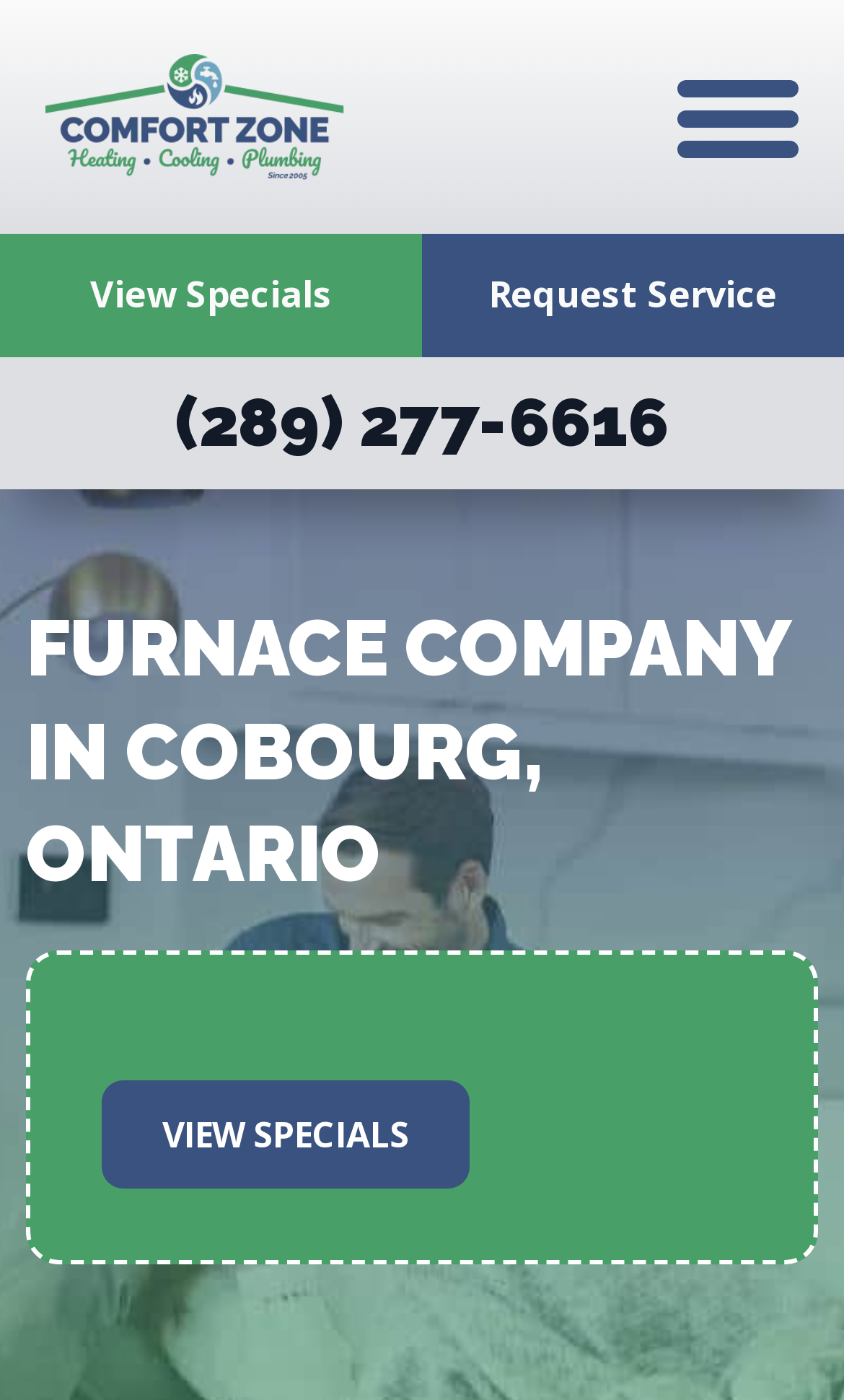Answer the question below in one word or phrase:
What is the location of the furnace company?

Cobourg, Ontario